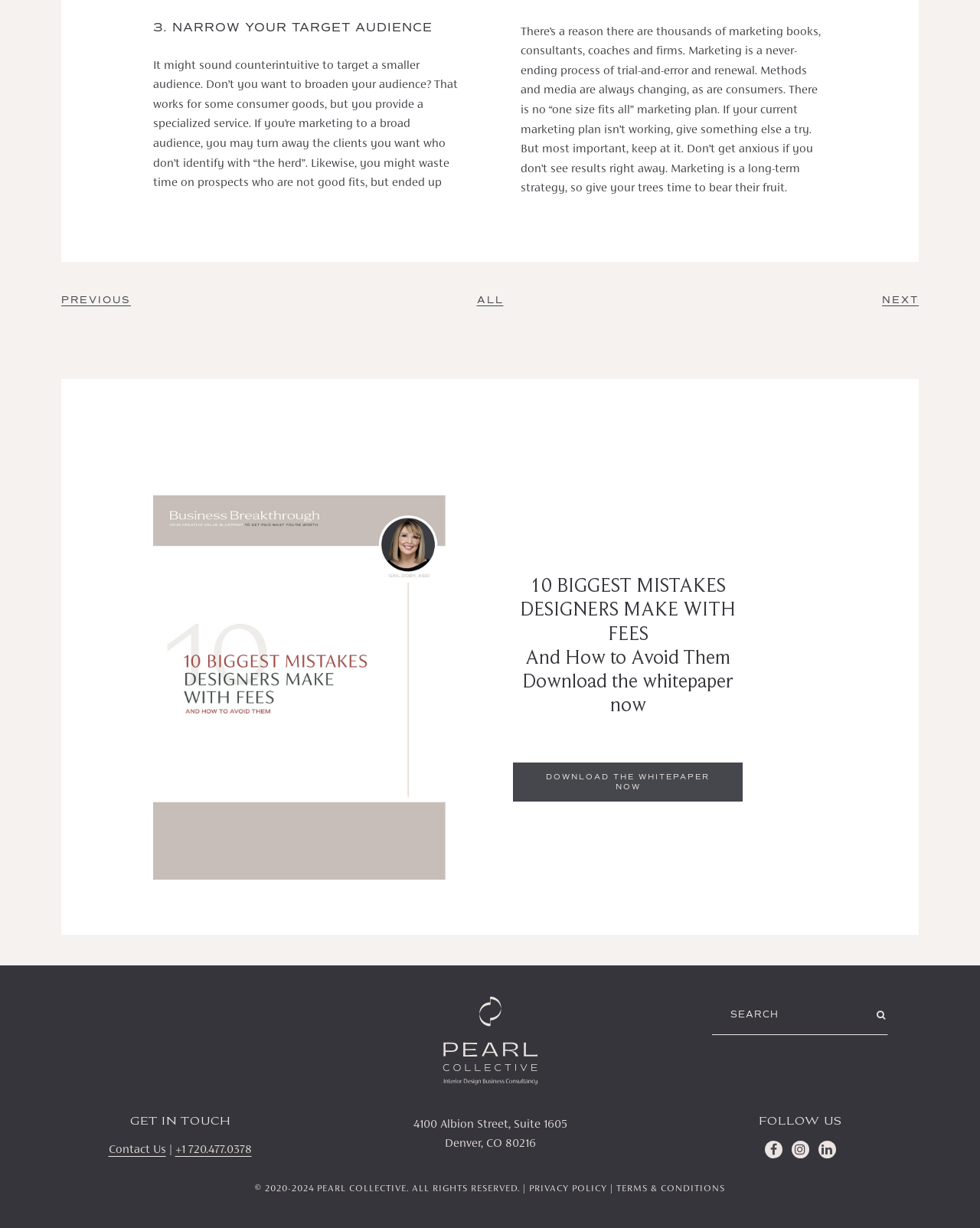What is the title of the third heading?
Examine the image and give a concise answer in one word or a short phrase.

10 BIGGEST MISTAKES DESIGNERS MAKE WITH FEES